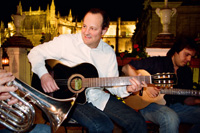What type of music is Bernd Voss known for?
Utilize the image to construct a detailed and well-explained answer.

According to the caption, Bernd Voss has a rich background in both pop and classical music, which is reflected in the scene of him performing with other musicians.